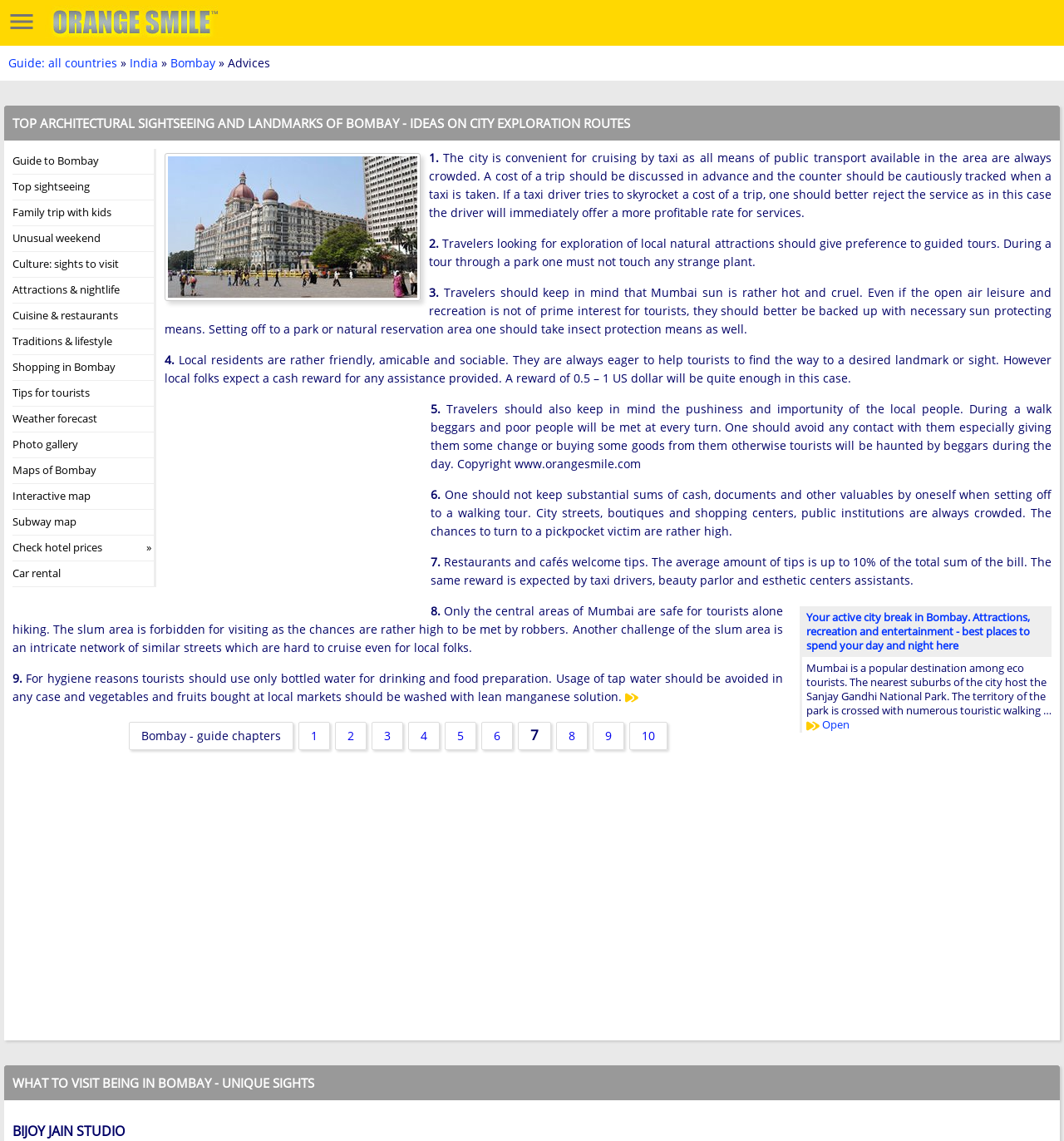Respond with a single word or phrase to the following question:
What is the recommended amount of tip in restaurants and cafes?

Up to 10% of the total bill